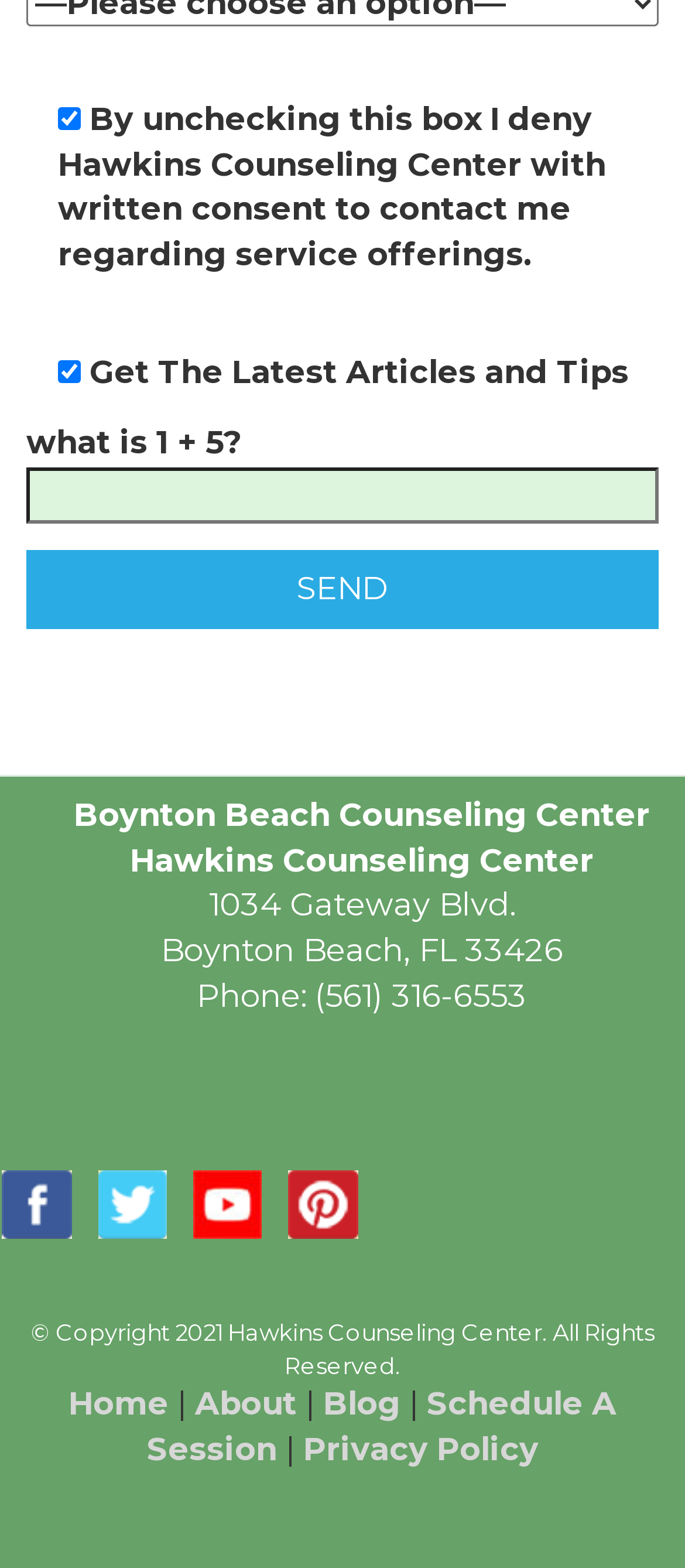Determine the bounding box coordinates for the area that should be clicked to carry out the following instruction: "Click the 'OCD' link".

[0.103, 0.569, 0.133, 0.646]